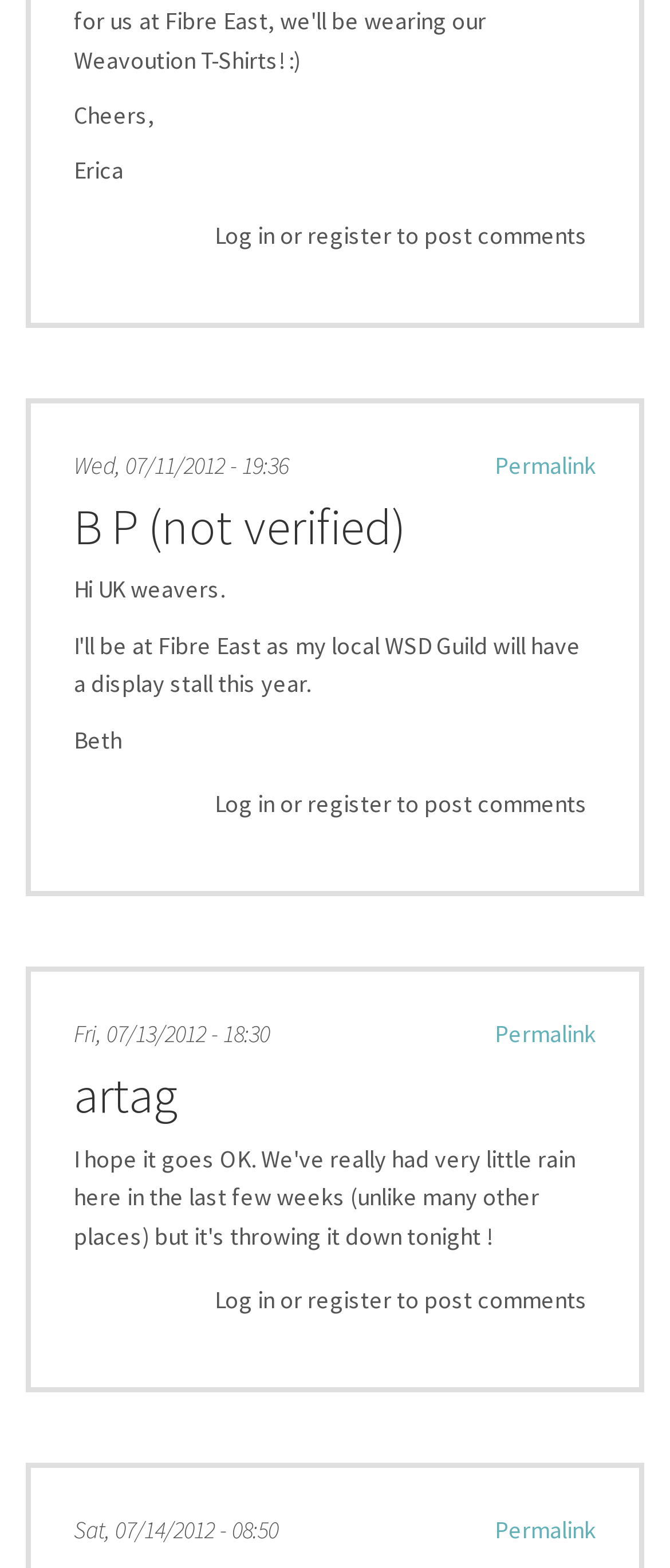What is the date of the first comment?
Identify the answer in the screenshot and reply with a single word or phrase.

Wed, 07/11/2012